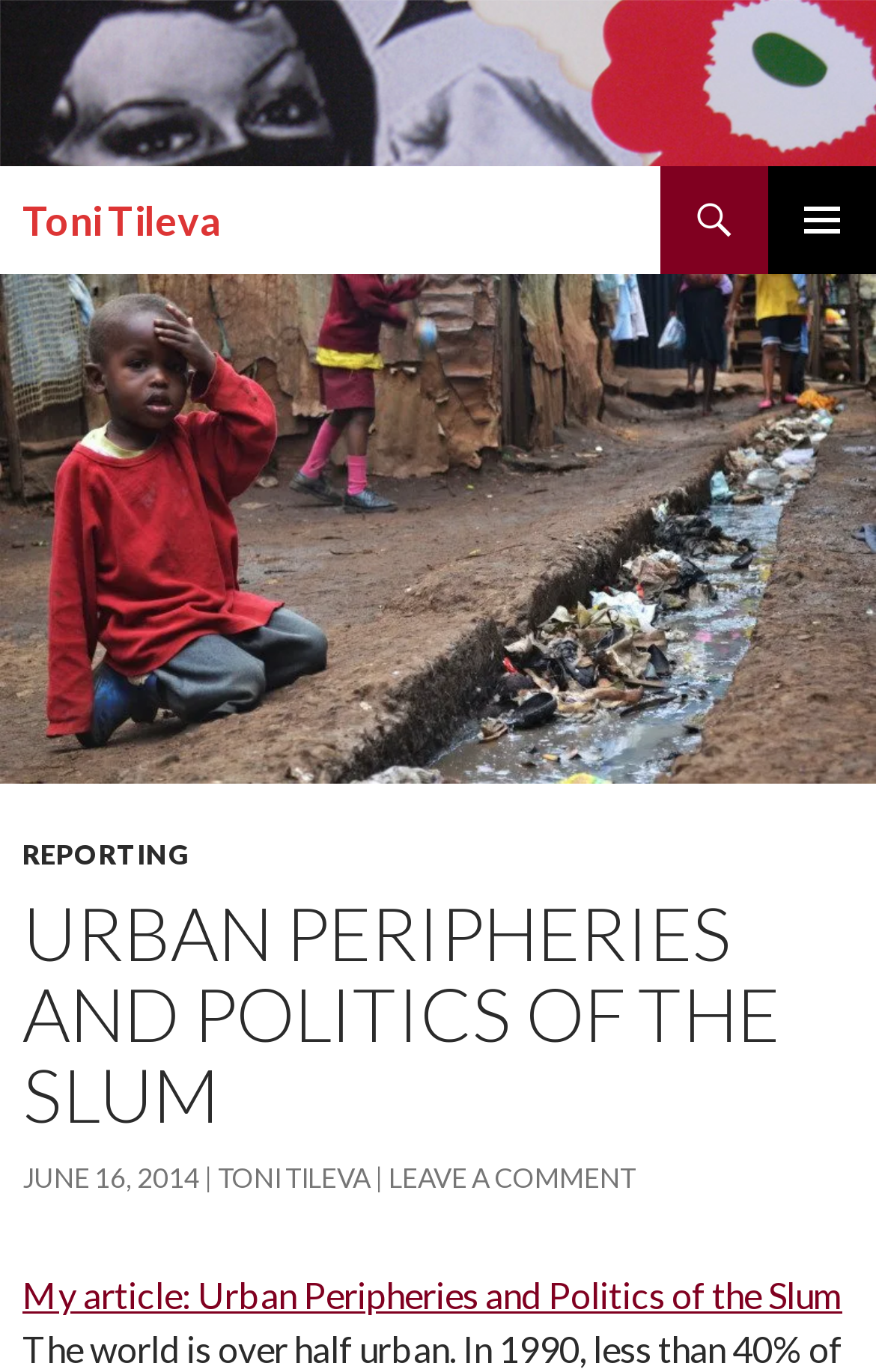Locate the bounding box coordinates of the UI element described by: "alt="Toni Tileva"". Provide the coordinates as four float numbers between 0 and 1, formatted as [left, top, right, bottom].

[0.0, 0.041, 1.0, 0.072]